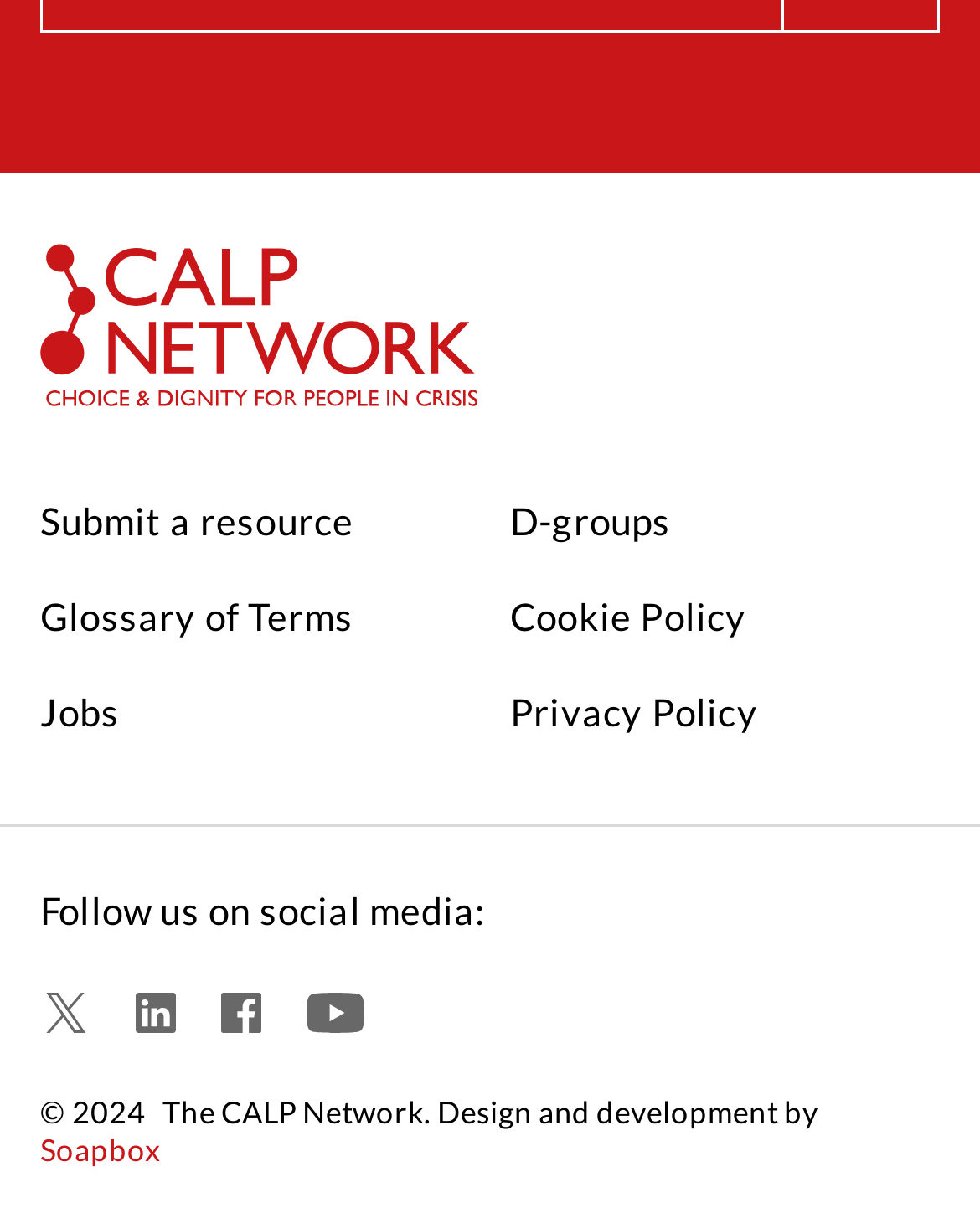Given the element description: "Cookie Policy", predict the bounding box coordinates of this UI element. The coordinates must be four float numbers between 0 and 1, given as [left, top, right, bottom].

[0.521, 0.483, 0.762, 0.528]